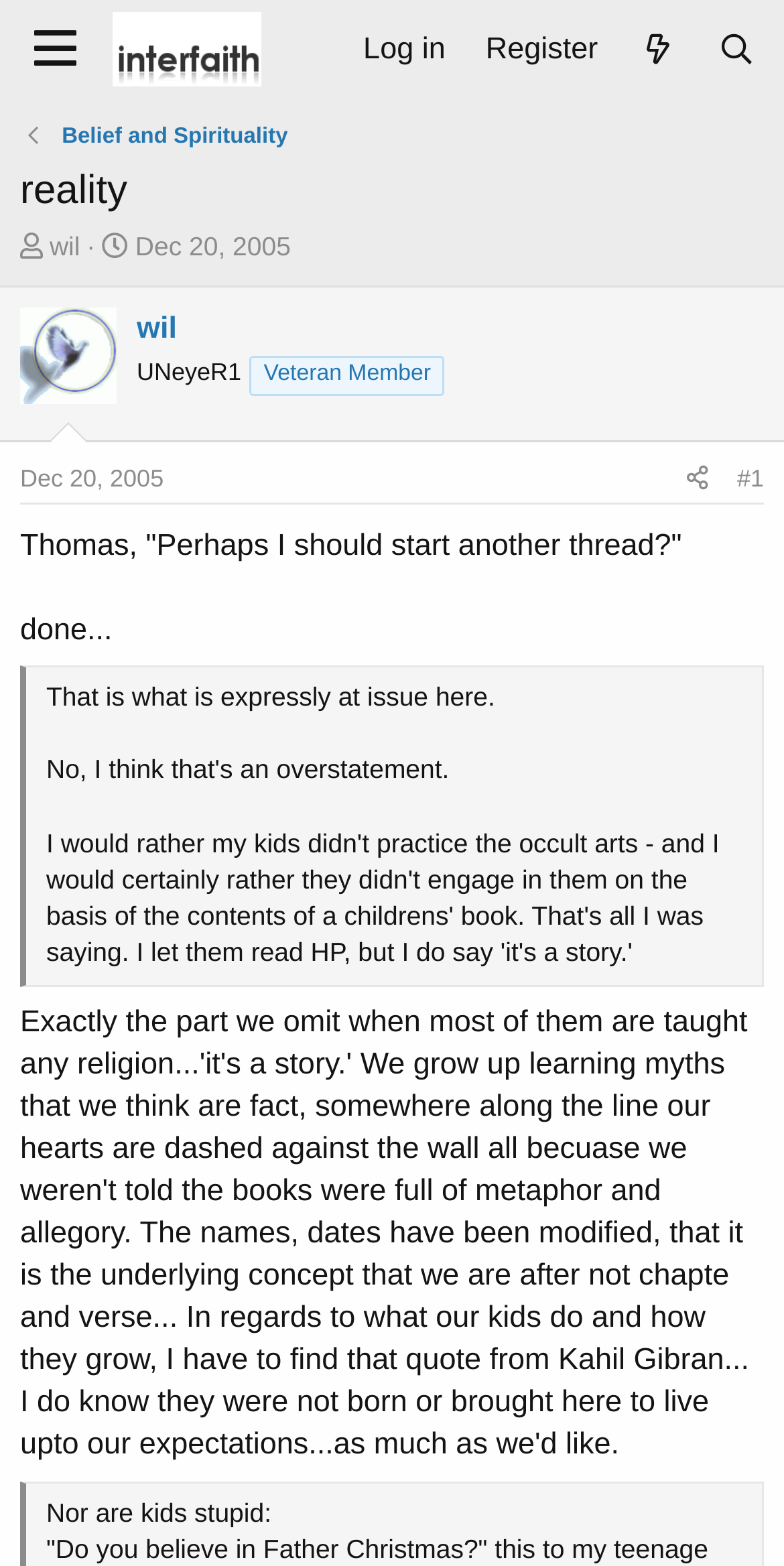Please find the bounding box coordinates of the element that must be clicked to perform the given instruction: "Click the 'Menu' button". The coordinates should be four float numbers from 0 to 1, i.e., [left, top, right, bottom].

[0.01, 0.0, 0.13, 0.064]